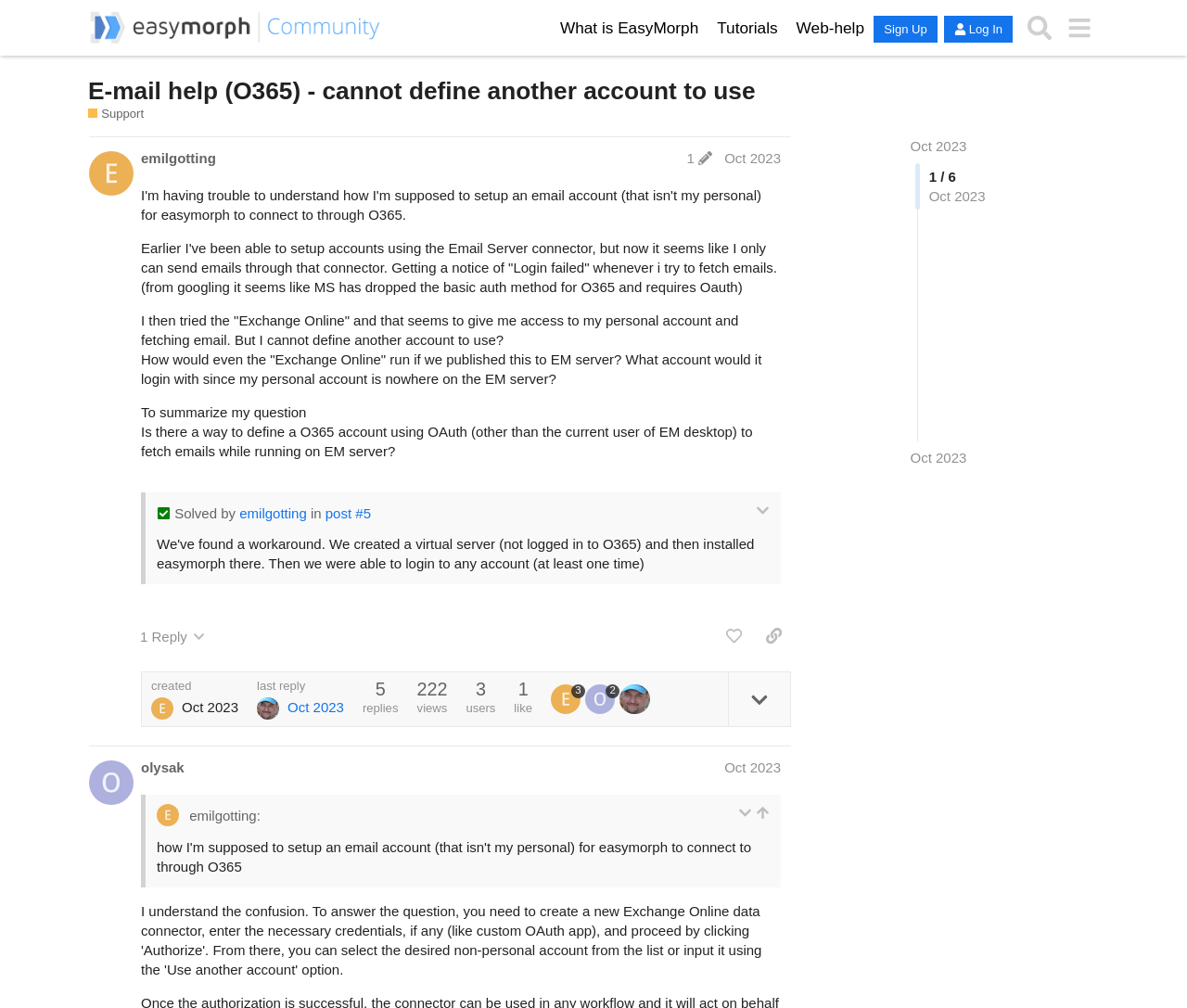Using the information in the image, give a detailed answer to the following question: What is the category of this support request?

Based on the webpage structure, I can see that the support request is categorized under 'Support' which is a link located below the main heading.